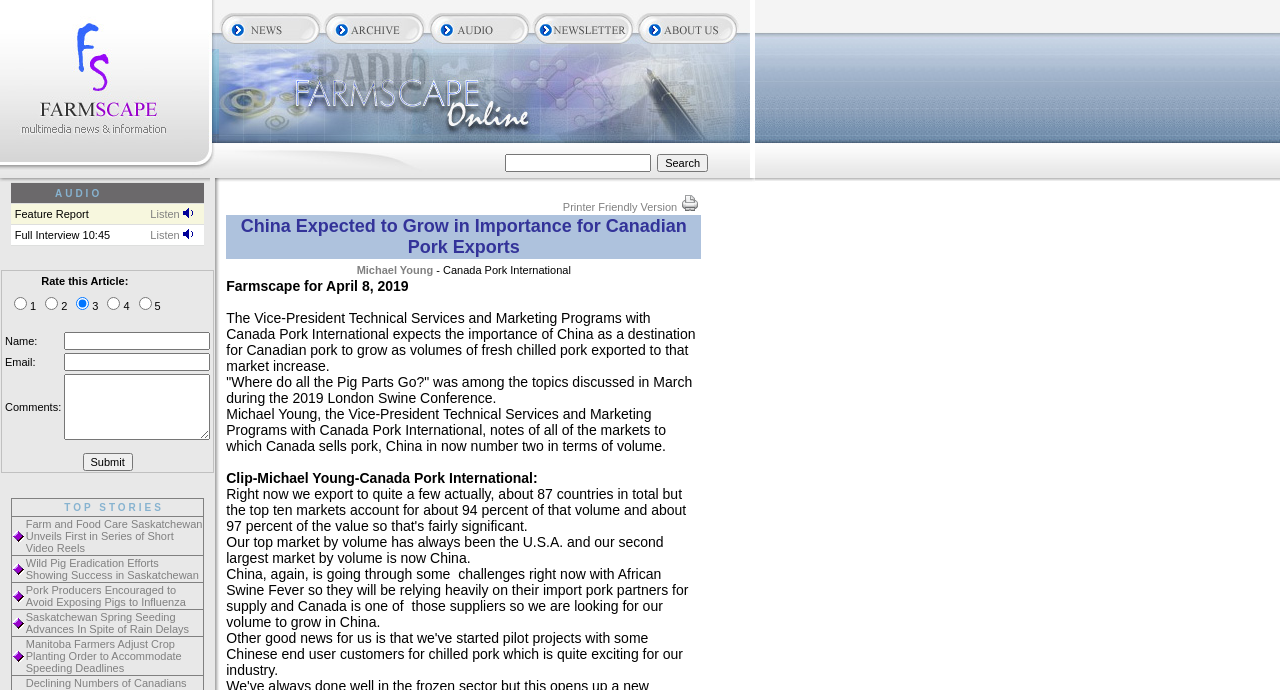Give the bounding box coordinates for the element described by: "name="ctl05$txtComments"".

[0.05, 0.542, 0.164, 0.638]